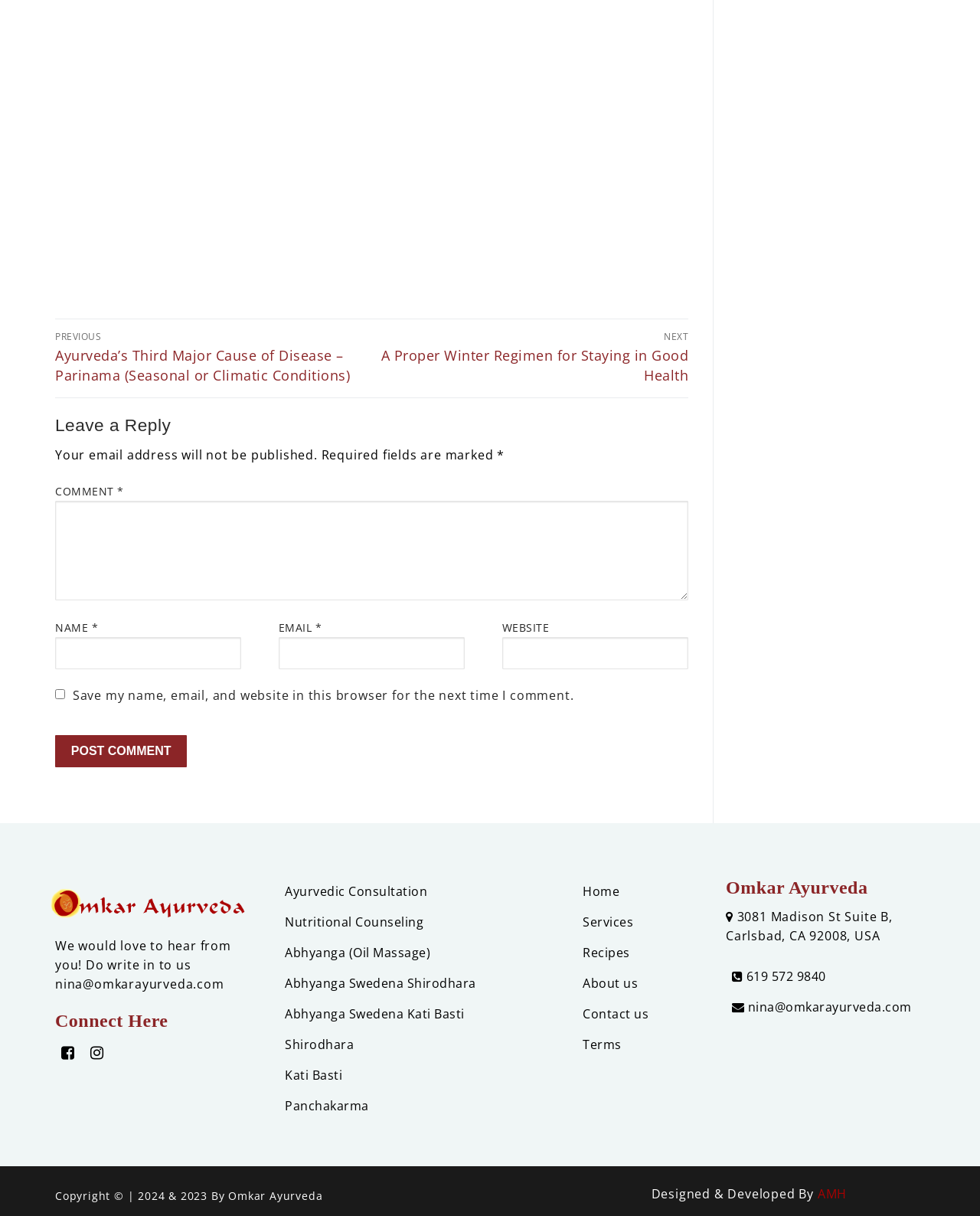What services are offered by Omkar Ayurveda?
Answer the question based on the image using a single word or a brief phrase.

Ayurvedic consultation, massage, etc.